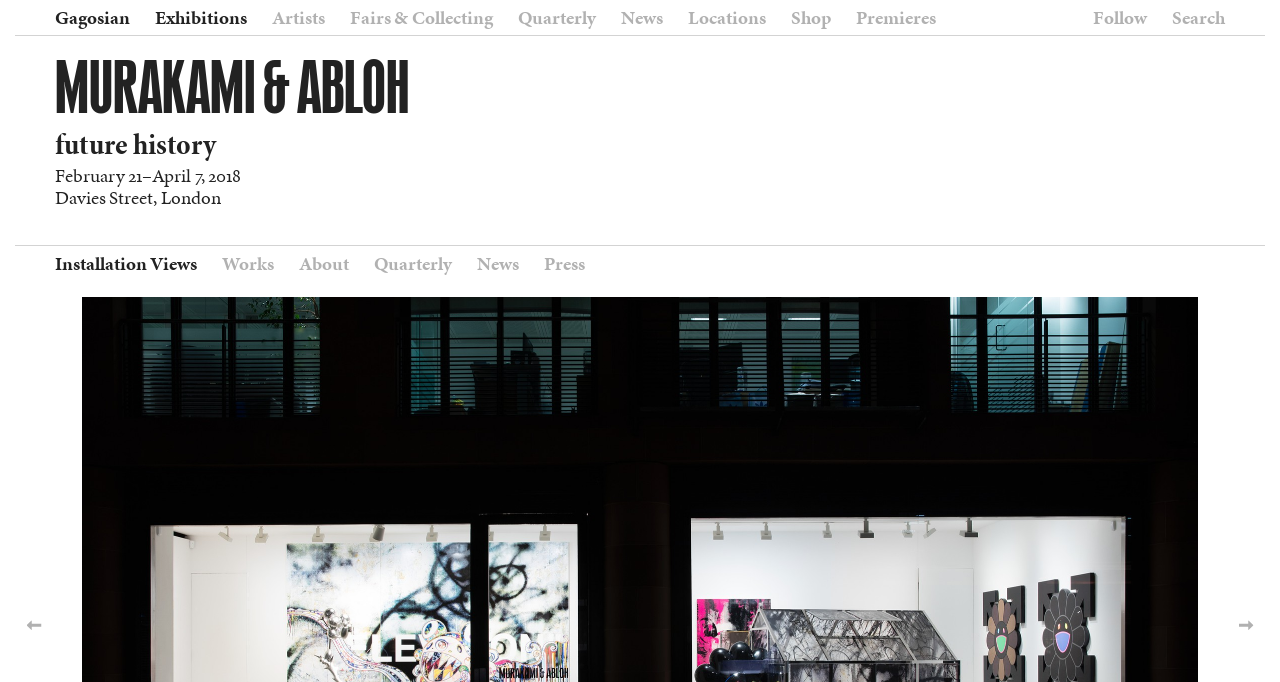Can you identify the bounding box coordinates of the clickable region needed to carry out this instruction: 'View installation views of Murakami & Abloh exhibition'? The coordinates should be four float numbers within the range of 0 to 1, stated as [left, top, right, bottom].

[0.043, 0.366, 0.154, 0.405]